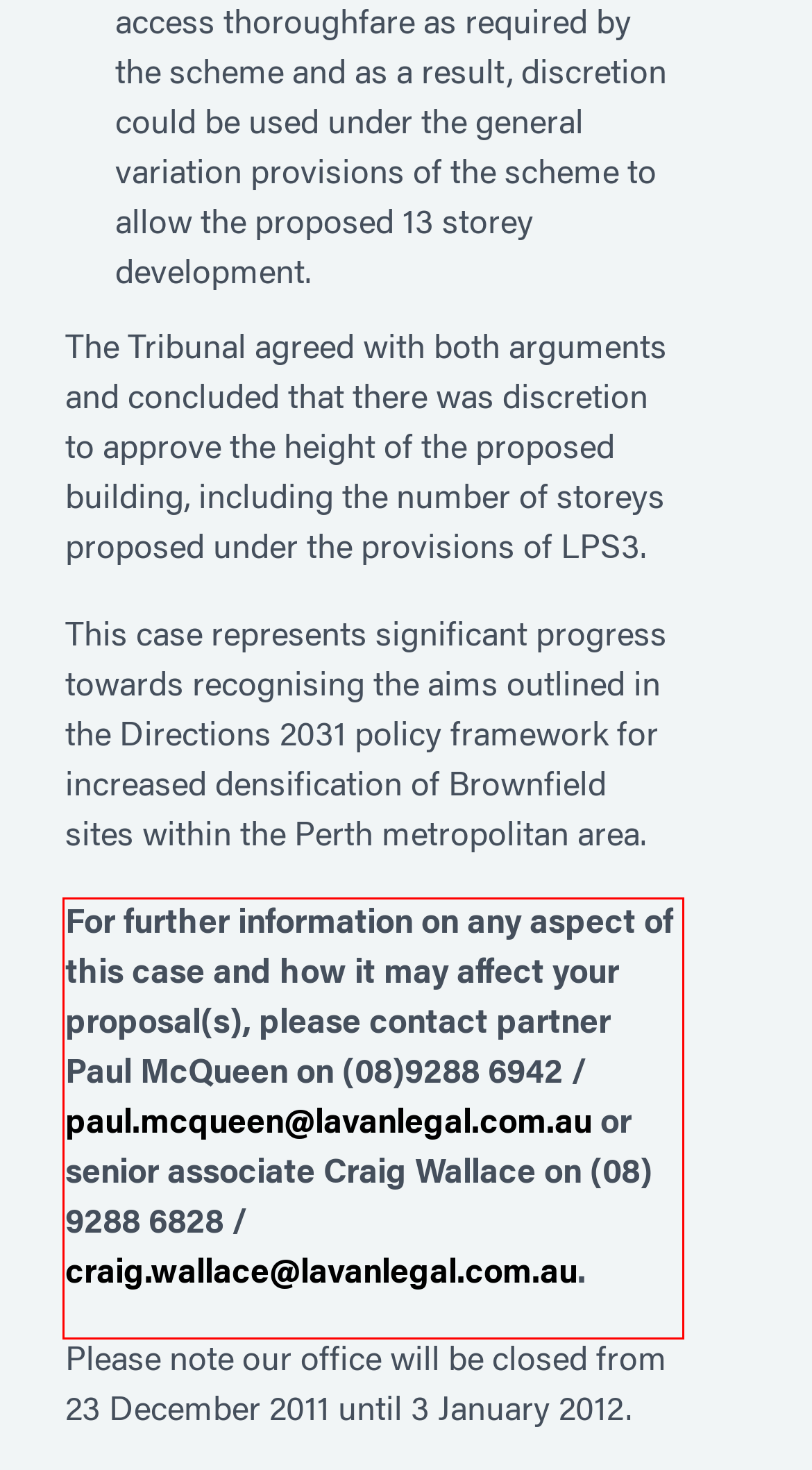Please look at the webpage screenshot and extract the text enclosed by the red bounding box.

For further information on any aspect of this case and how it may affect your proposal(s), please contact partner Paul McQueen on (08)9288 6942 / paul.mcqueen@lavanlegal.com.au or senior associate Craig Wallace on (08) 9288 6828 / craig.wallace@lavanlegal.com.au.